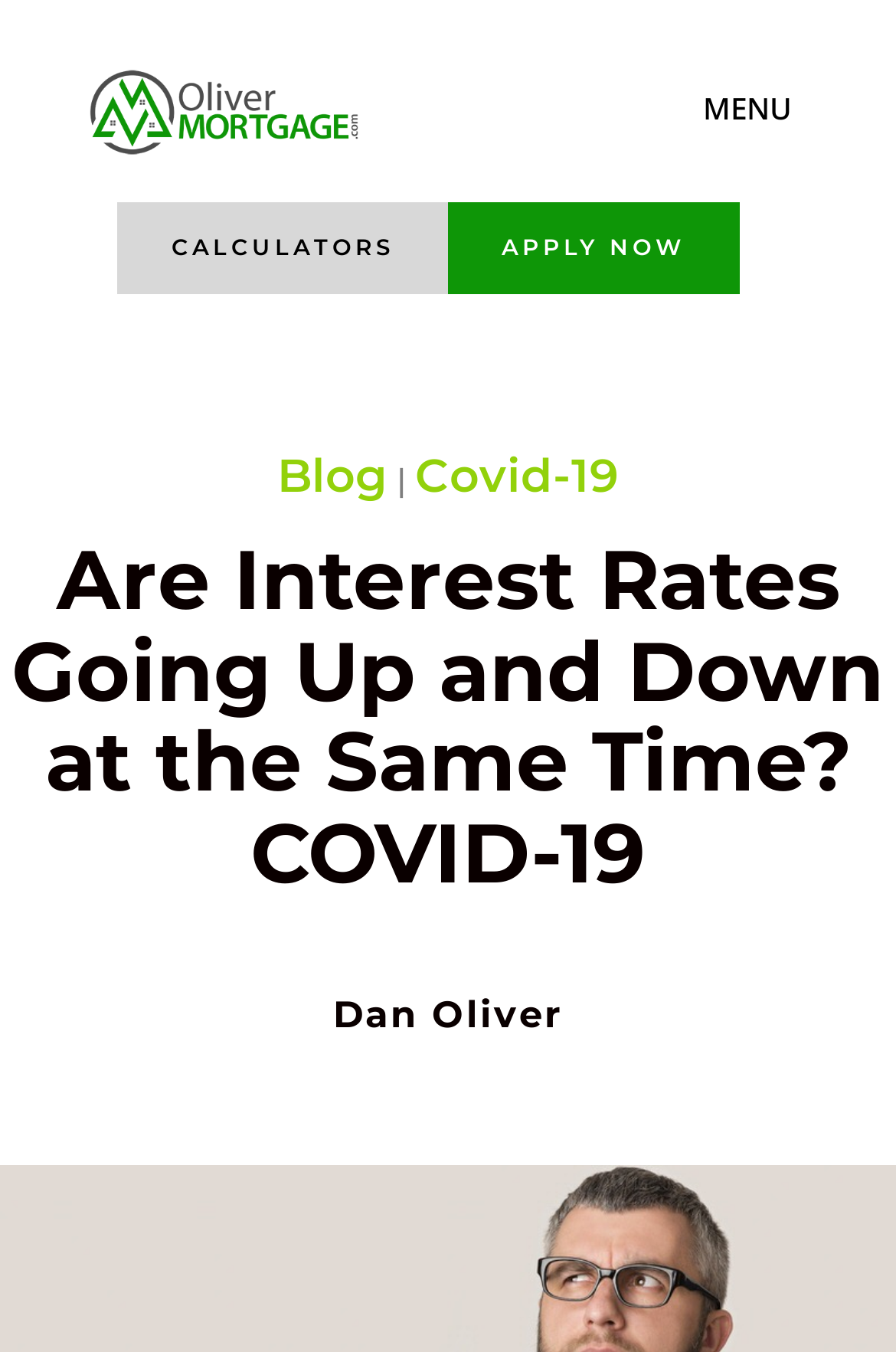Offer a thorough description of the webpage.

The webpage appears to be a blog article or news page related to mortgage and interest rates, specifically discussing the impact of COVID-19. 

At the top left of the page, there is a link with no text. To the right of this link, there are two more links, "CALCULATORS" and "APPLY NOW", positioned side by side. 

Below these links, there is a navigation menu with three links: "Blog", a separator (represented by a vertical bar), and "Covid-19". 

The main content of the page is headed by a title "Are Interest Rates Going Up and Down at the Same Time? COVID-19", which spans the entire width of the page. 

Underneath the title, there is a link to the author, "Dan Oliver", positioned near the top right of the page.